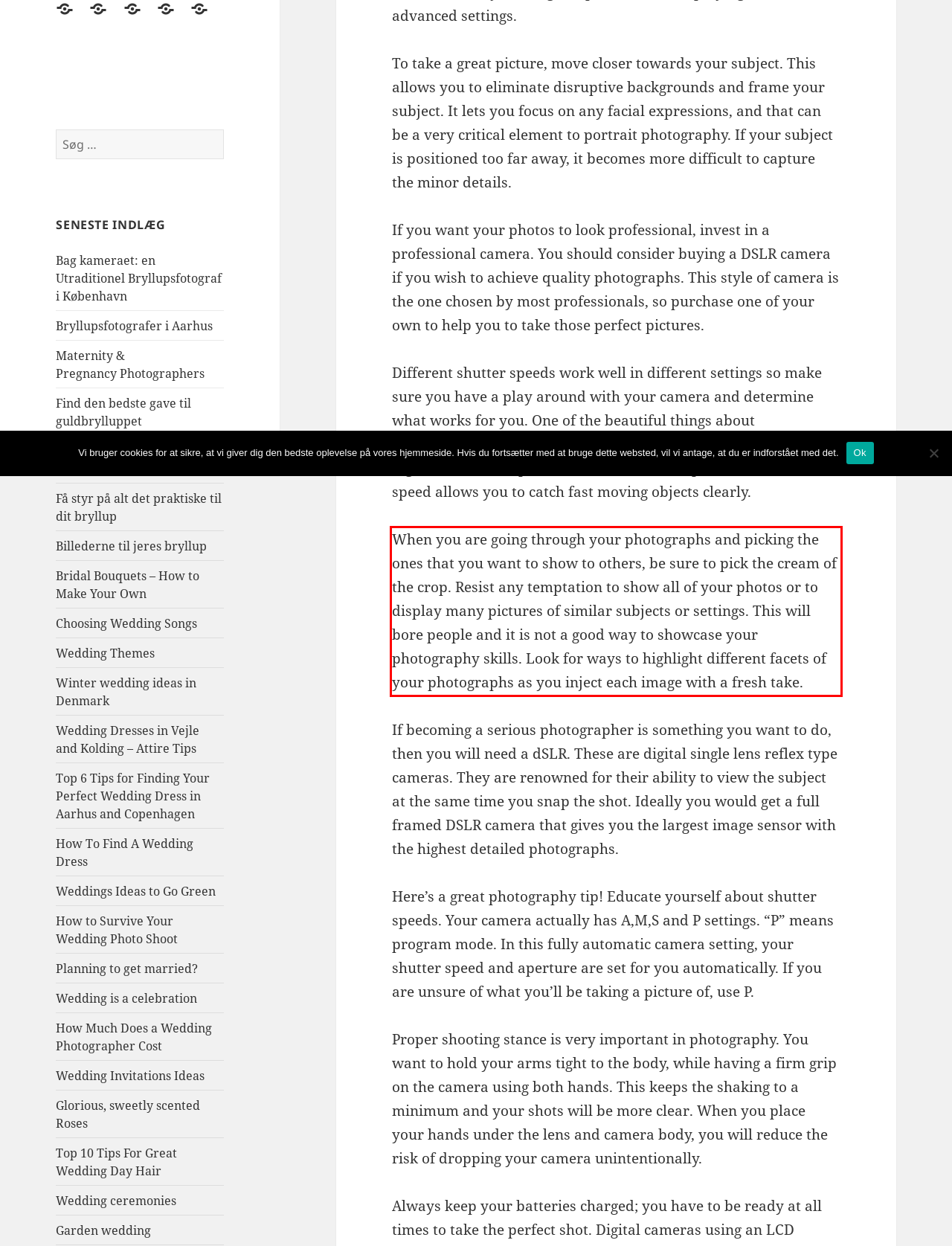Analyze the red bounding box in the provided webpage screenshot and generate the text content contained within.

When you are going through your photographs and picking the ones that you want to show to others, be sure to pick the cream of the crop. Resist any temptation to show all of your photos or to display many pictures of similar subjects or settings. This will bore people and it is not a good way to showcase your photography skills. Look for ways to highlight different facets of your photographs as you inject each image with a fresh take.